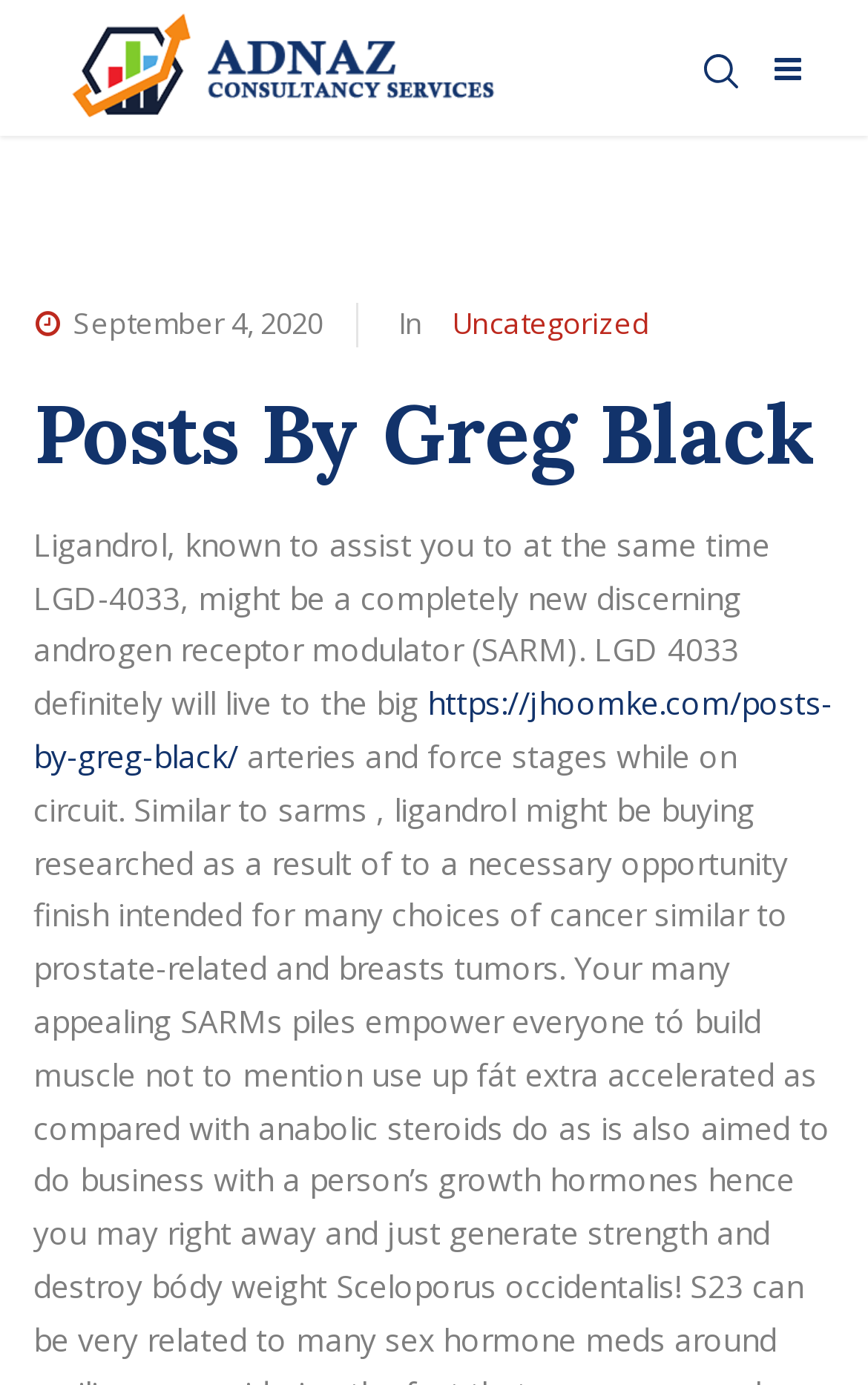Answer the question briefly using a single word or phrase: 
What is the name of the SARM mentioned in the post?

LGD-4033